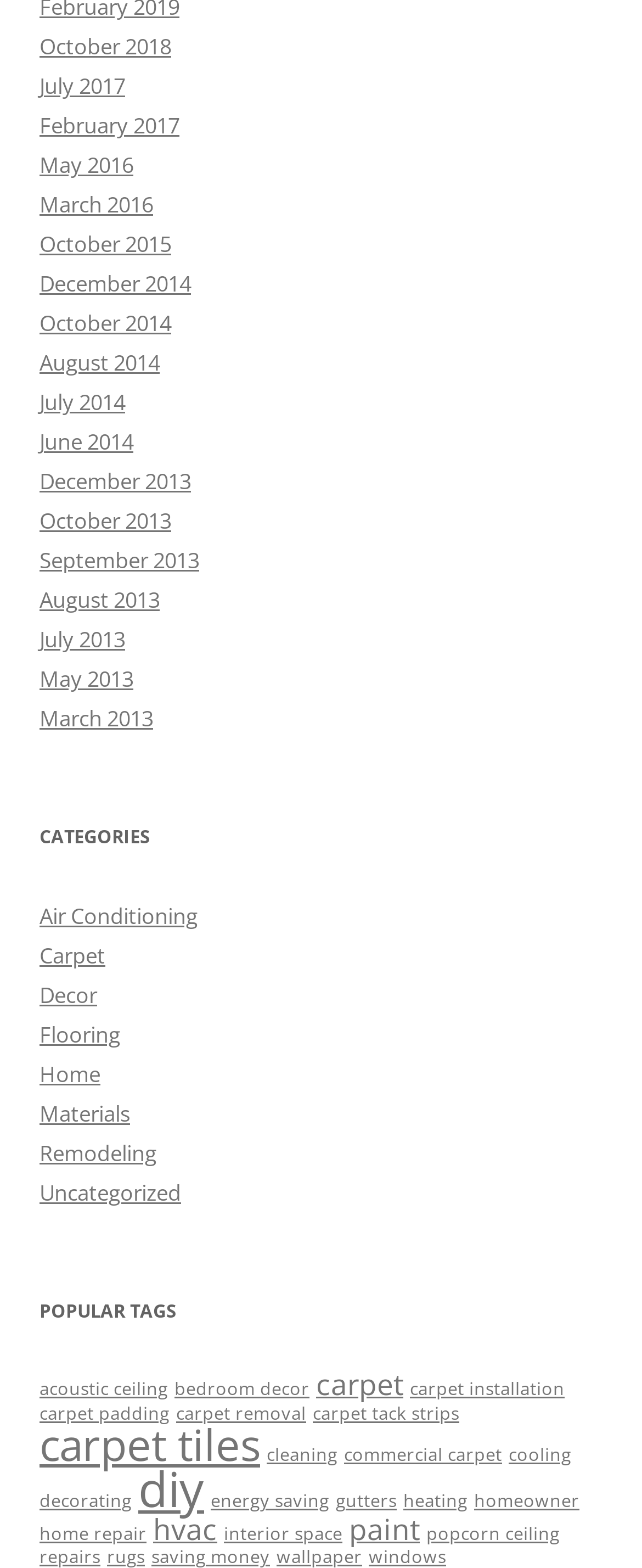Mark the bounding box of the element that matches the following description: "October 2018".

[0.062, 0.02, 0.267, 0.039]